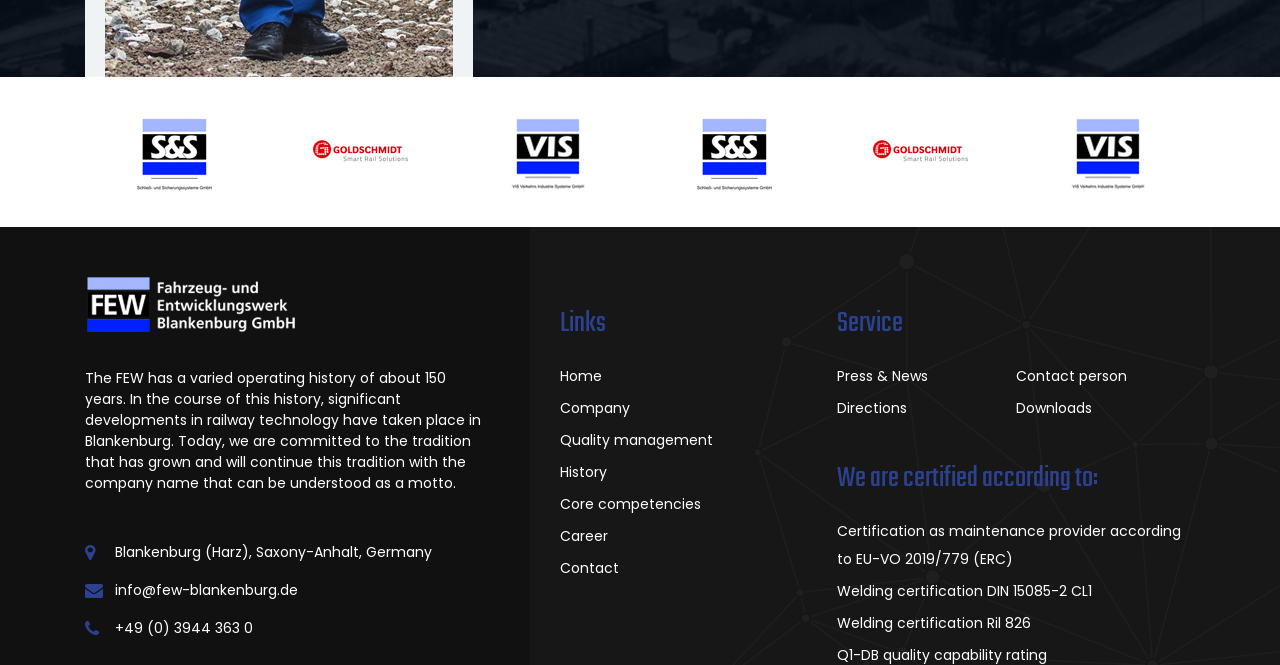Find the bounding box coordinates of the clickable region needed to perform the following instruction: "Login to your account". The coordinates should be provided as four float numbers between 0 and 1, i.e., [left, top, right, bottom].

None